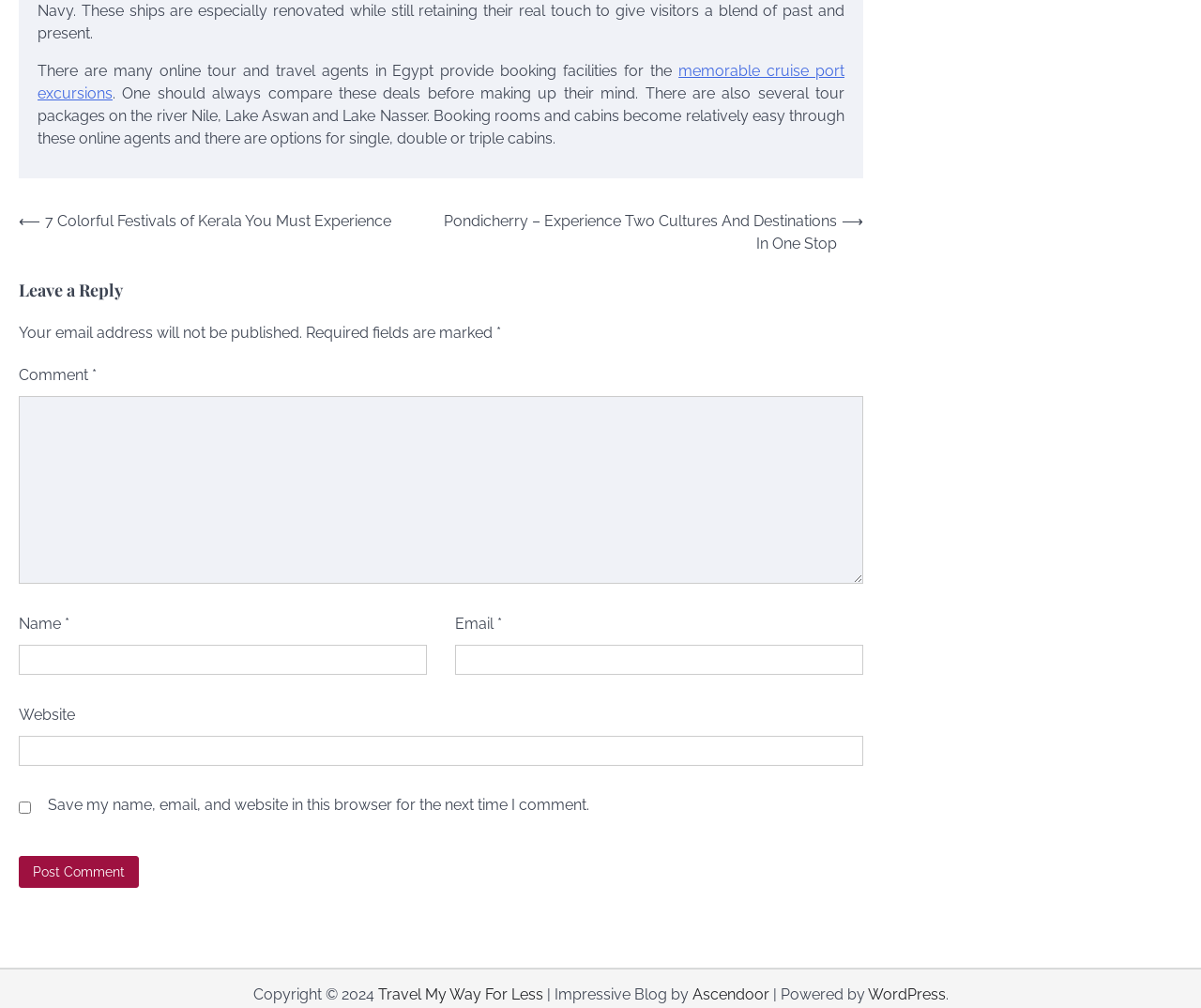Please specify the bounding box coordinates of the clickable region to carry out the following instruction: "Enter your comment in the text box". The coordinates should be four float numbers between 0 and 1, in the format [left, top, right, bottom].

[0.016, 0.393, 0.719, 0.579]